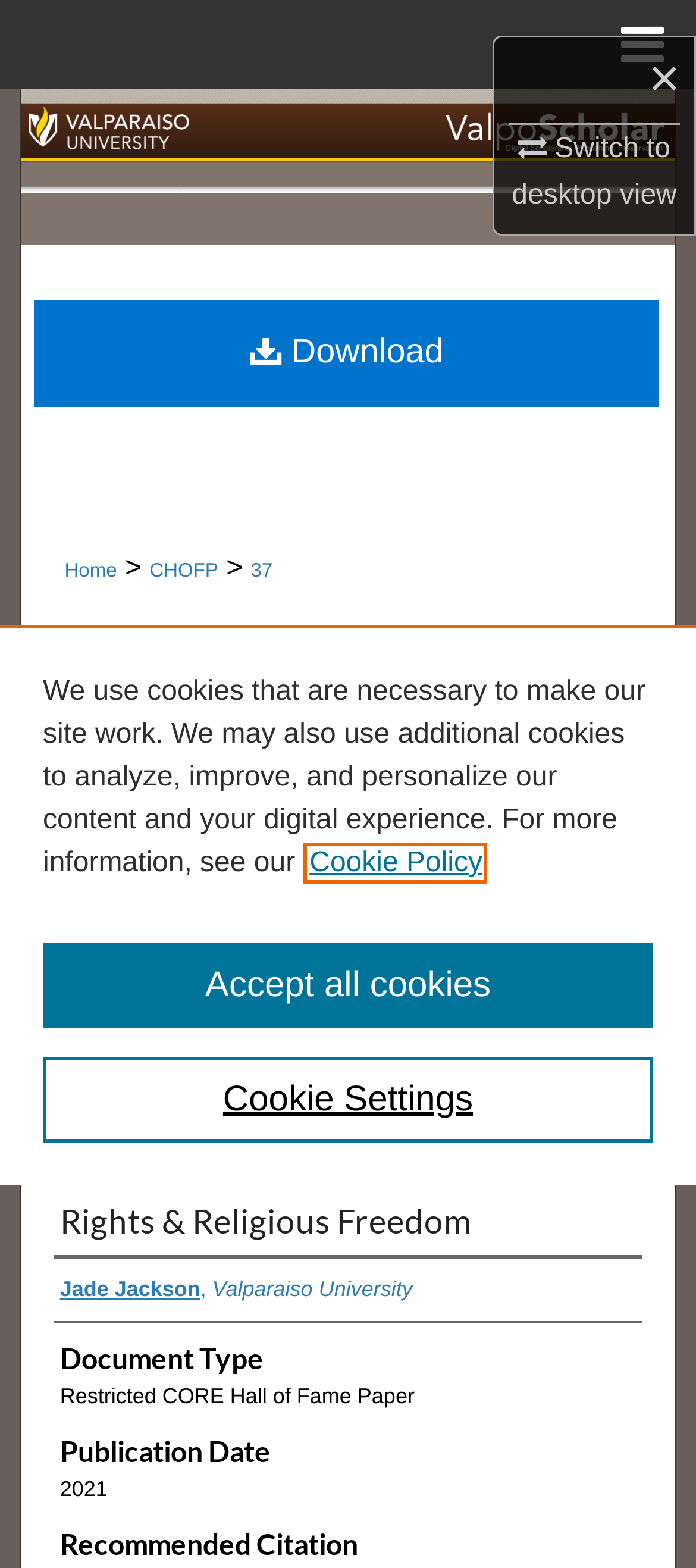Pinpoint the bounding box coordinates of the clickable area necessary to execute the following instruction: "Search". The coordinates should be given as four float numbers between 0 and 1, namely [left, top, right, bottom].

[0.0, 0.057, 1.0, 0.114]